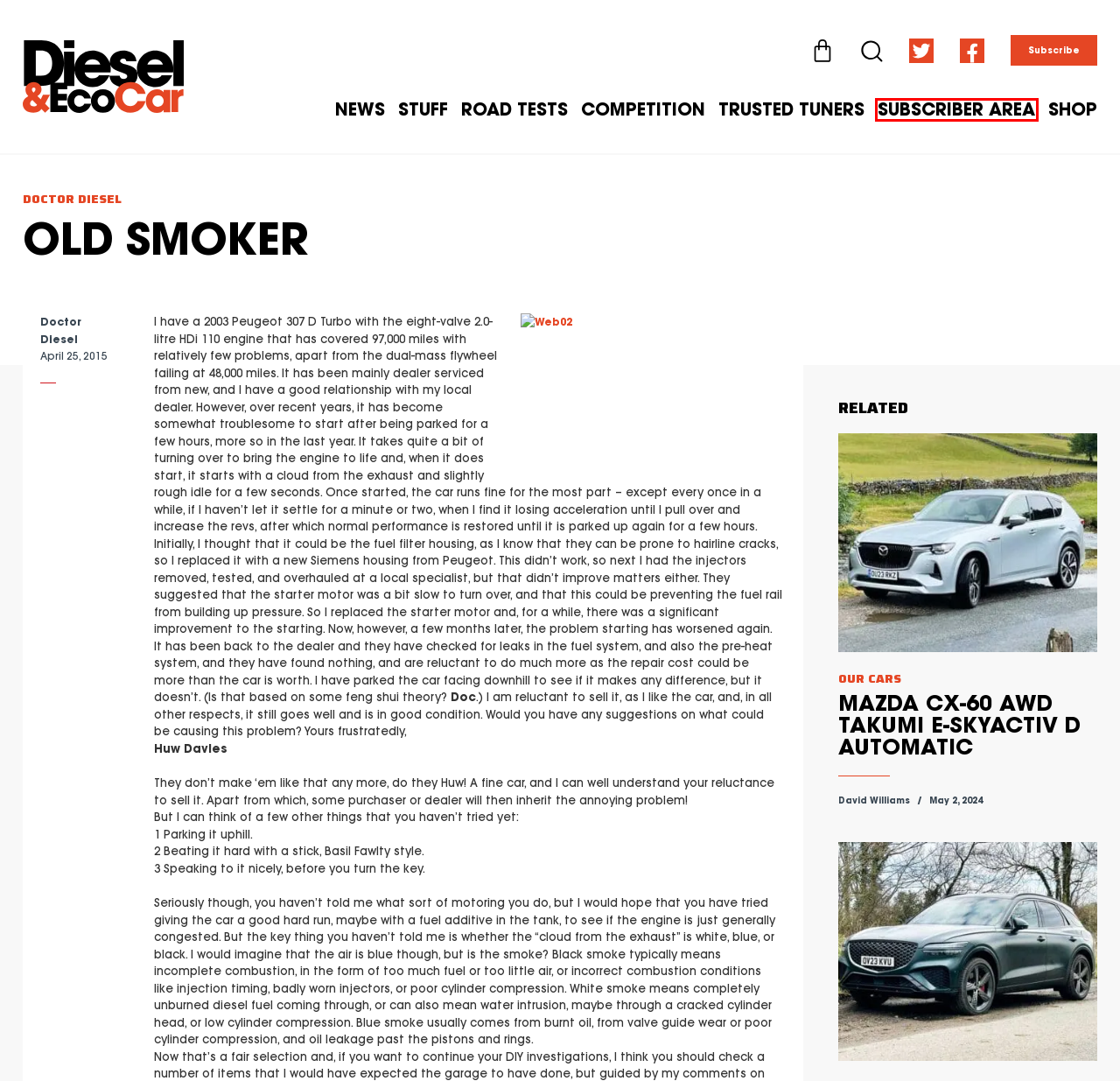A screenshot of a webpage is given, marked with a red bounding box around a UI element. Please select the most appropriate webpage description that fits the new page after clicking the highlighted element. Here are the candidates:
A. Diesel&EcoCar Magazine | Mazda CX-60 AWD Takumi e-Skyactiv D automatic
B. Diesel&EcoCar Magazine | Exclusive Subscriber Offers Area
C. Diesel&EcoCar Magazine | Advertising
D. News | Diesel&EcoCar Magazine
E. Diesel&EcoCar Magazine | Online Shop
F. Diesel&EcoCar Magazine | Competition
G. Diesel&EcoCar Magazine | Genesis GV70 Sport 2.2 AWD Automatic
H. Diesel&EcoCar Magazine | Trusted Tuners

B